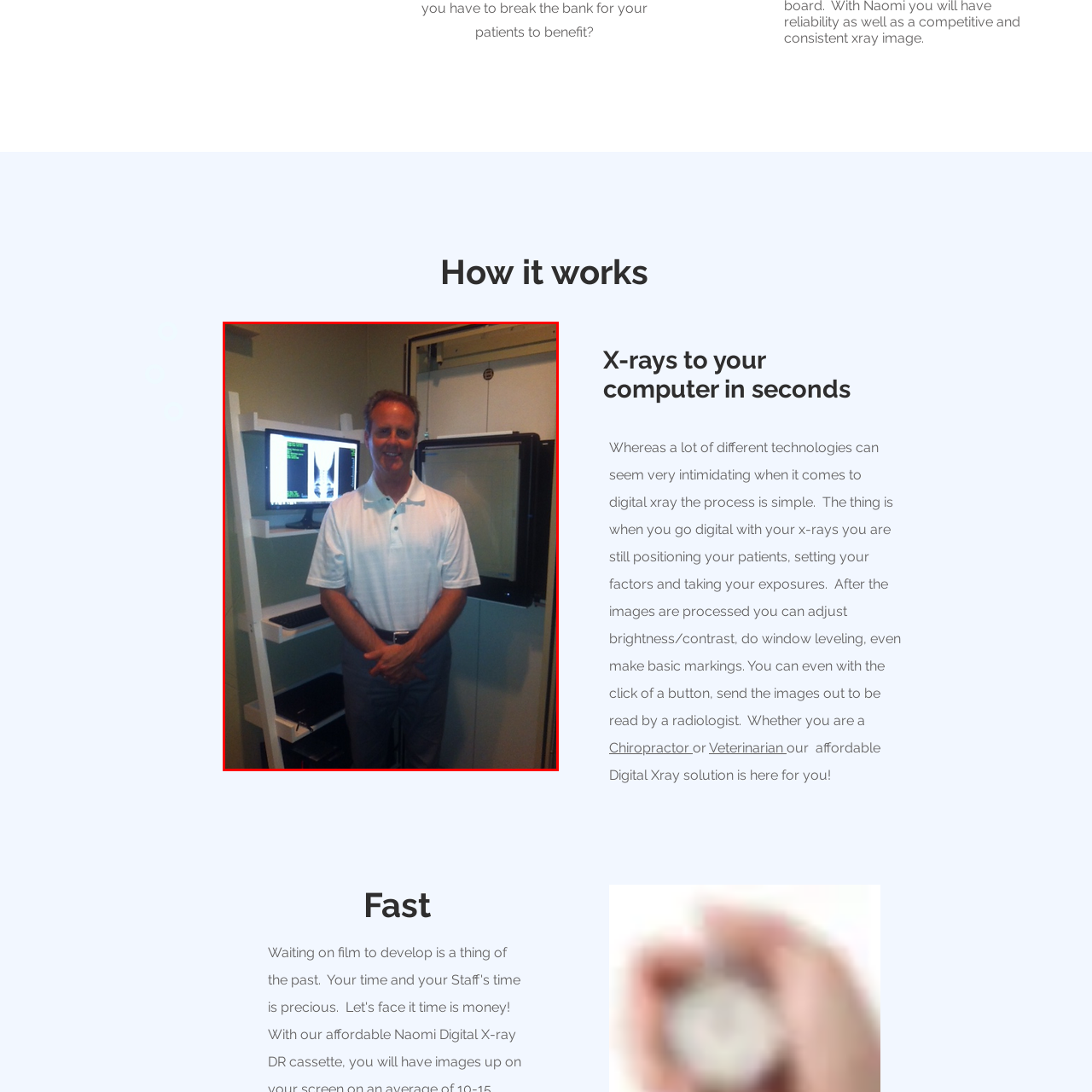What is behind the chiropractor?
Focus on the image highlighted by the red bounding box and give a comprehensive answer using the details from the image.

Behind the chiropractor, a digital X-ray machine is visible, which illustrates the streamlined process of taking and transmitting X-ray images directly to a computer, emphasizing the practice's commitment to utilizing digital X-ray technology for faster and easier patient care.